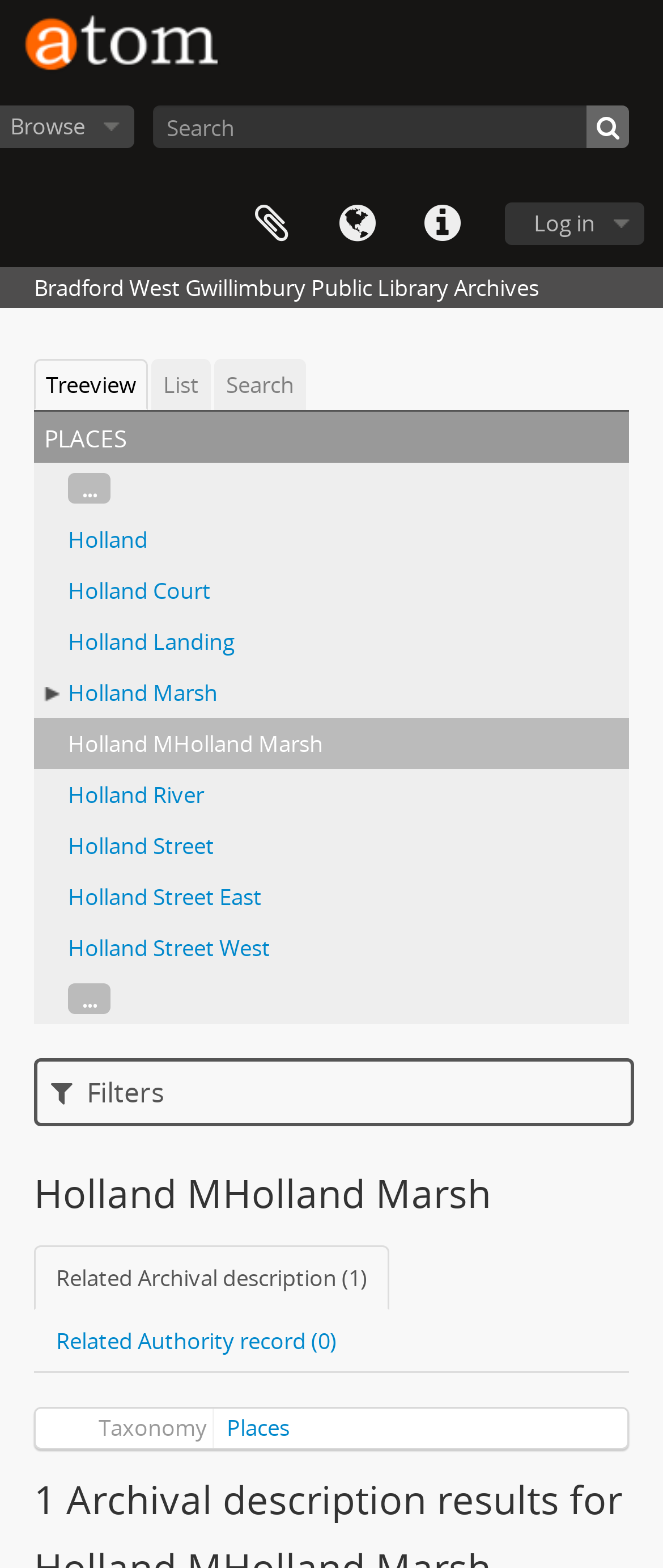Please find the bounding box coordinates of the element that must be clicked to perform the given instruction: "Switch to list view". The coordinates should be four float numbers from 0 to 1, i.e., [left, top, right, bottom].

[0.228, 0.229, 0.318, 0.261]